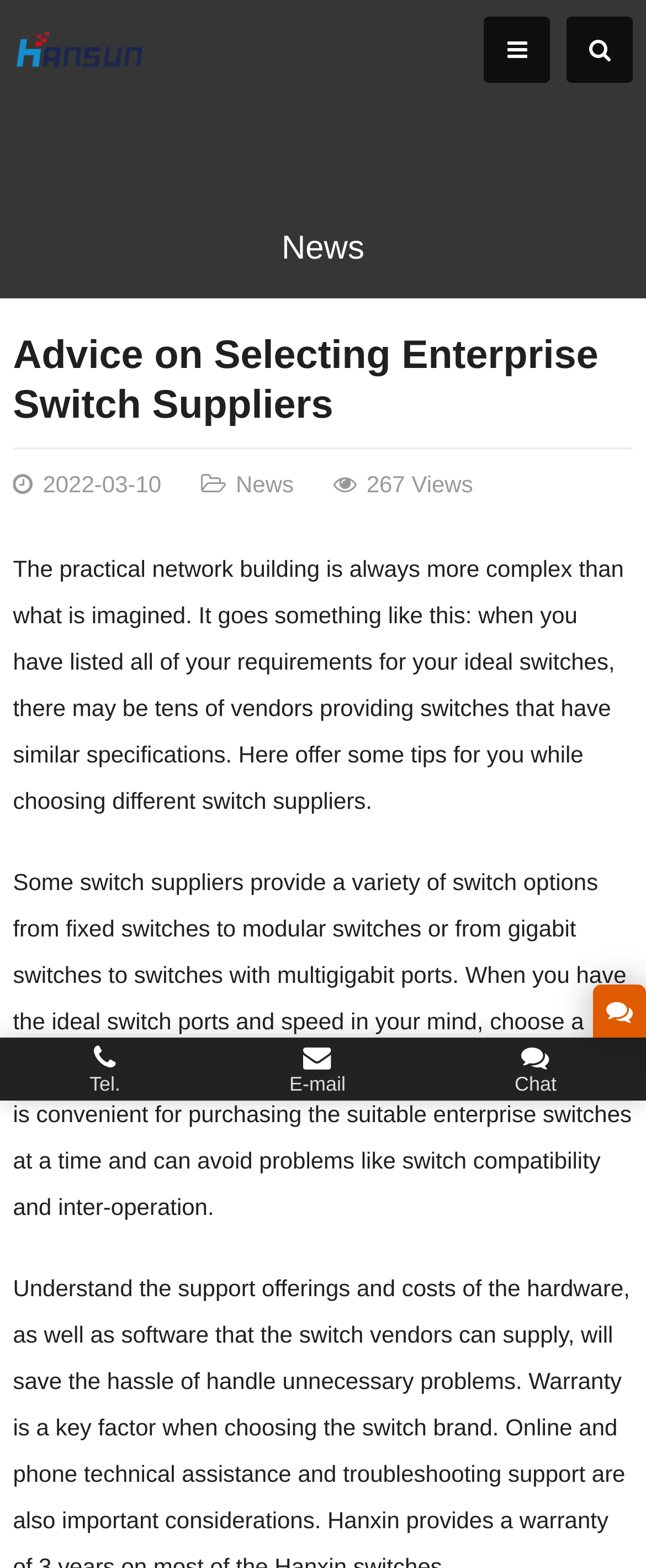What is the company name on the top left?
Answer the question using a single word or phrase, according to the image.

HANSUN